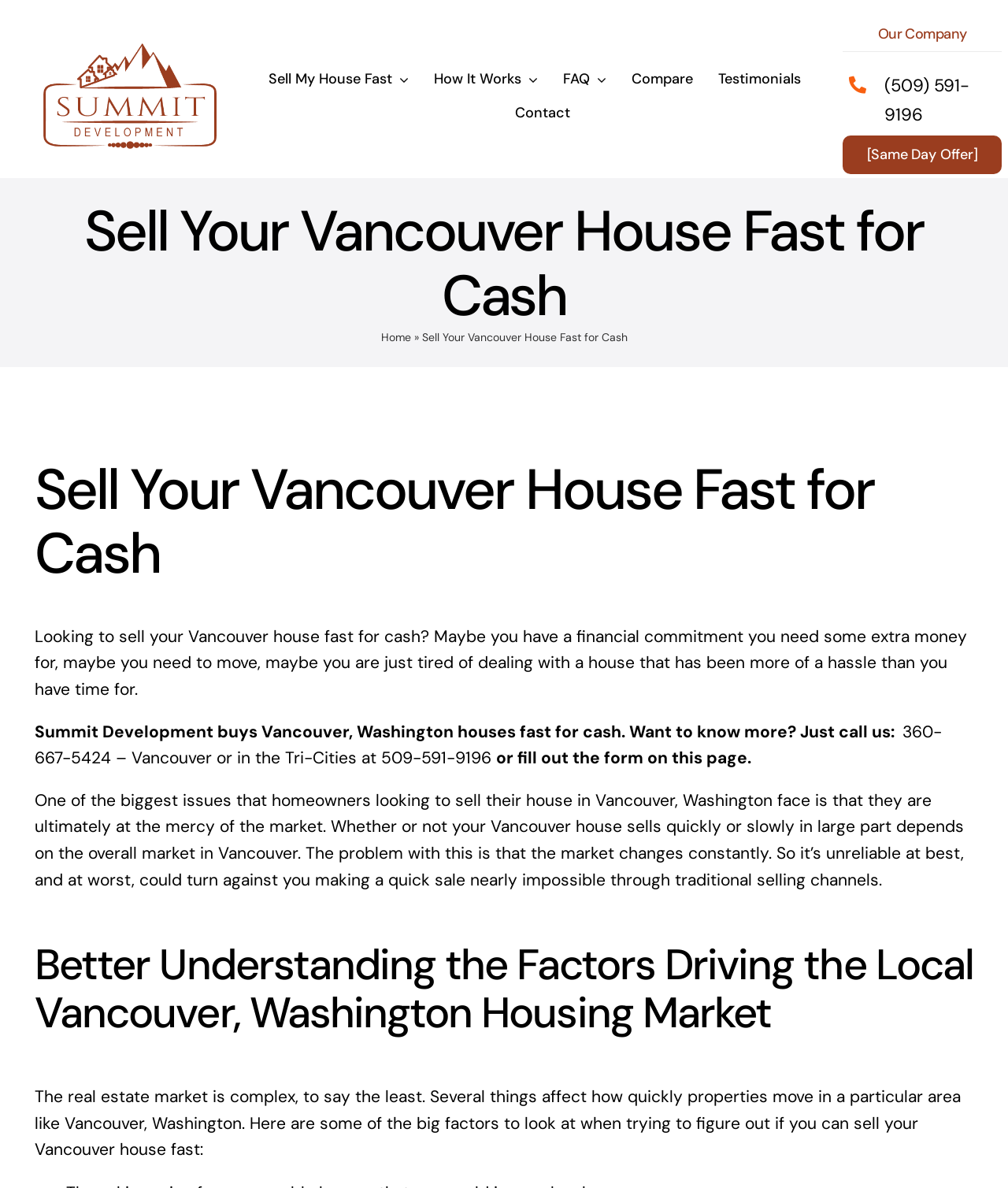Identify the bounding box for the described UI element. Provide the coordinates in (top-left x, top-left y, bottom-right x, bottom-right y) format with values ranging from 0 to 1: aria-label="Large Summit Logo"

[0.043, 0.034, 0.215, 0.053]